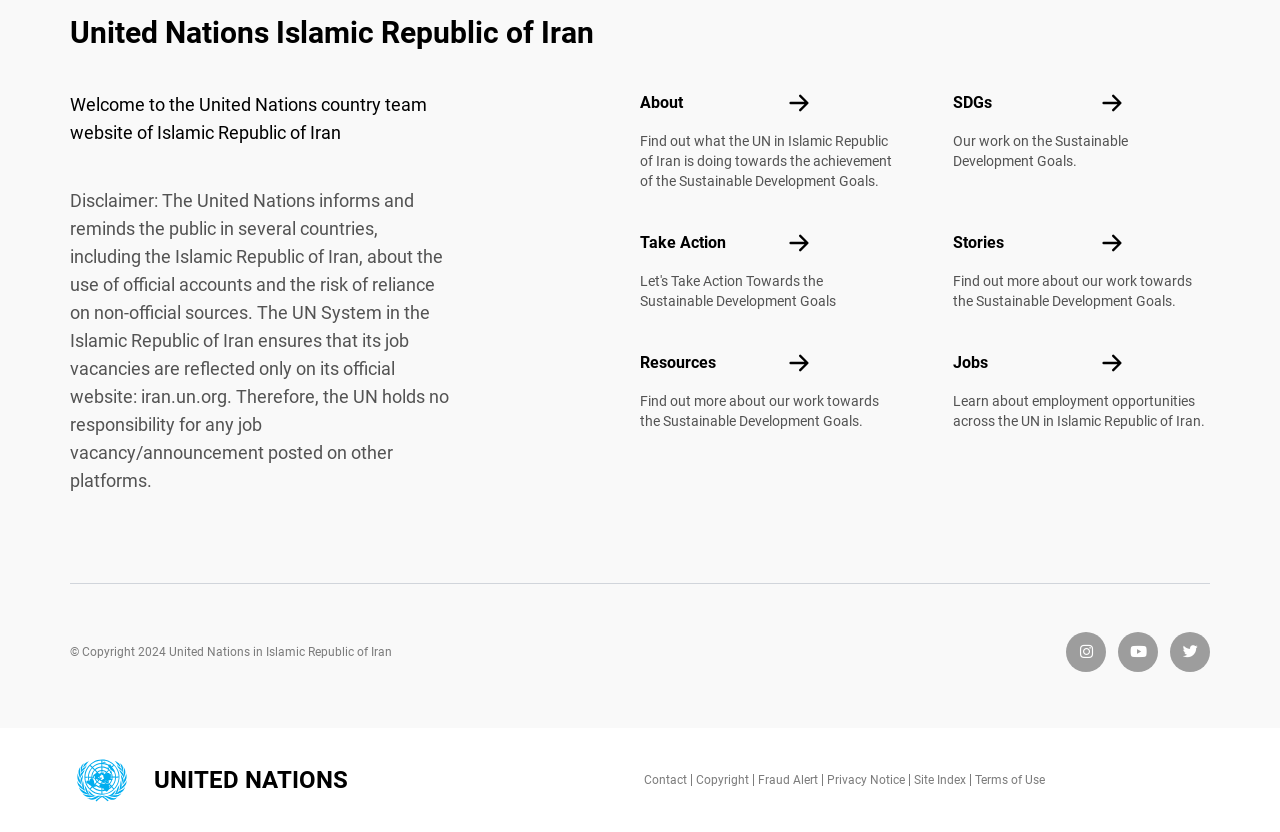What can be found on the 'Jobs' page?
Answer the question in a detailed and comprehensive manner.

The link 'Jobs' has a description 'Learn about employment opportunities across the UN in Islamic Republic of Iran', indicating that the 'Jobs' page is where one can find information about employment opportunities with the UN in this country.